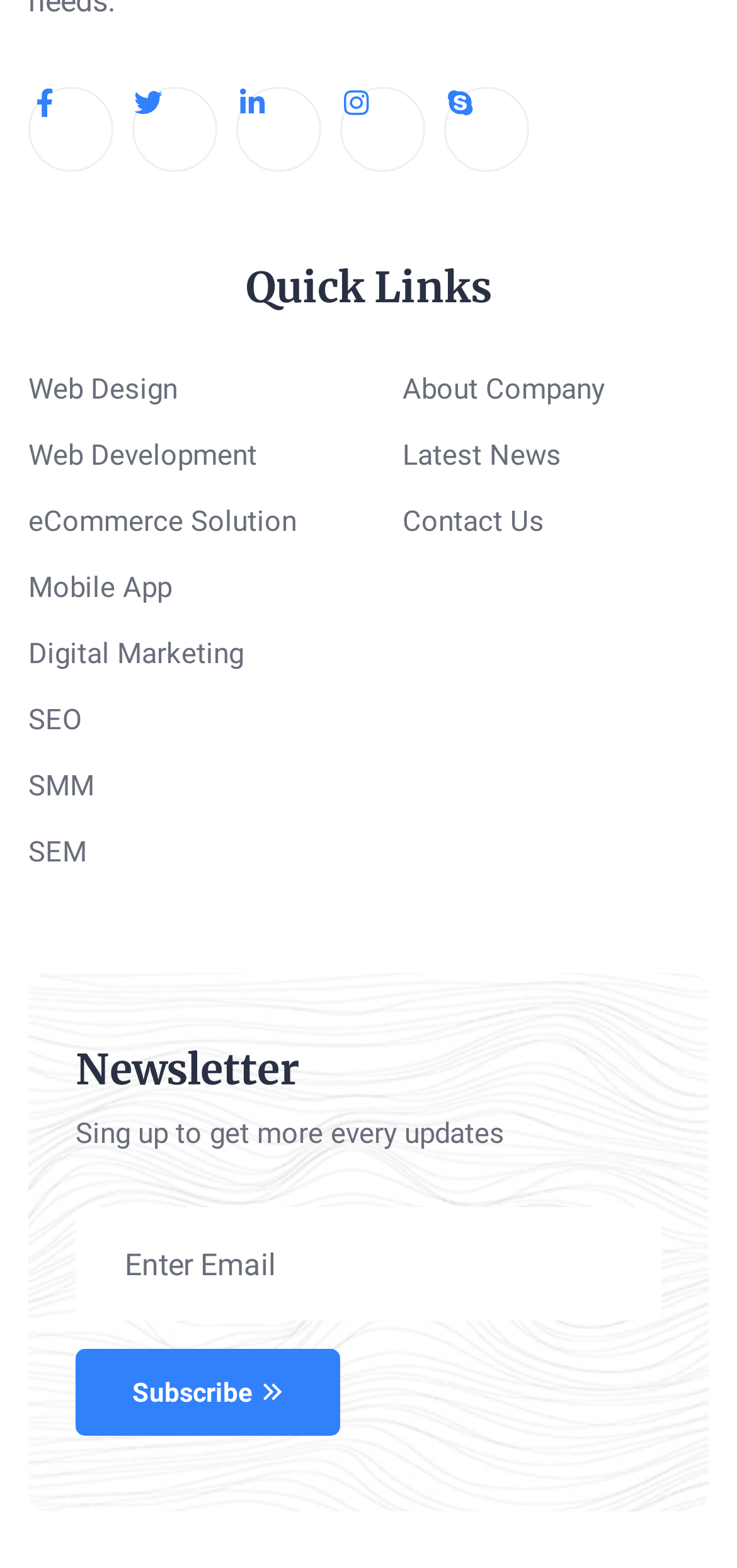What is the purpose of the textbox?
Answer with a single word or phrase, using the screenshot for reference.

Enter Email